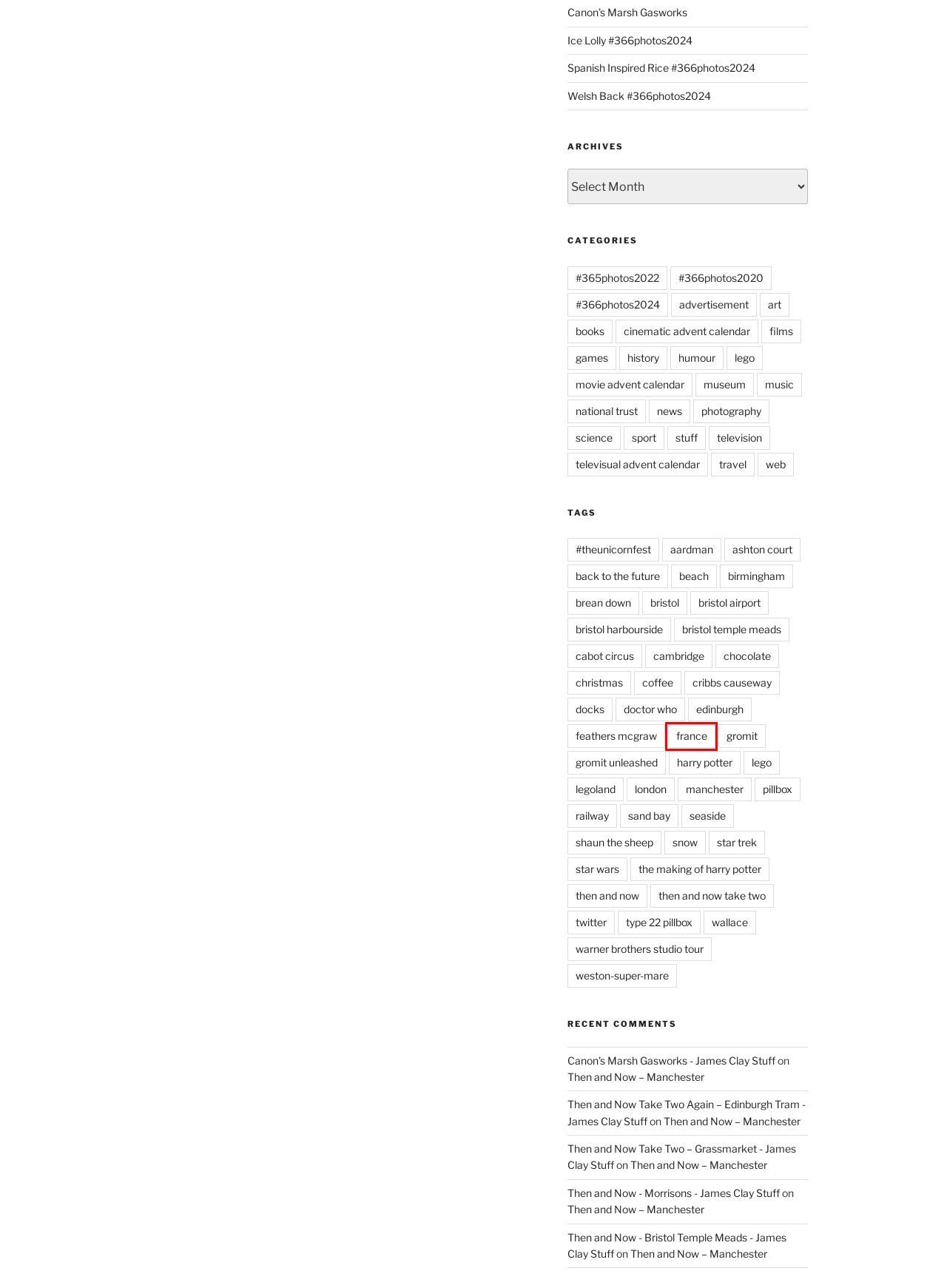Look at the screenshot of a webpage where a red rectangle bounding box is present. Choose the webpage description that best describes the new webpage after clicking the element inside the red bounding box. Here are the candidates:
A. lego Archives - James Clay Stuff
B. television Archives - James Clay Stuff
C. edinburgh Archives - James Clay Stuff
D. france Archives - James Clay Stuff
E. stuff Archives - James Clay Stuff
F. gromit unleashed Archives - James Clay Stuff
G. games Archives - James Clay Stuff
H. legoland Archives - James Clay Stuff

D